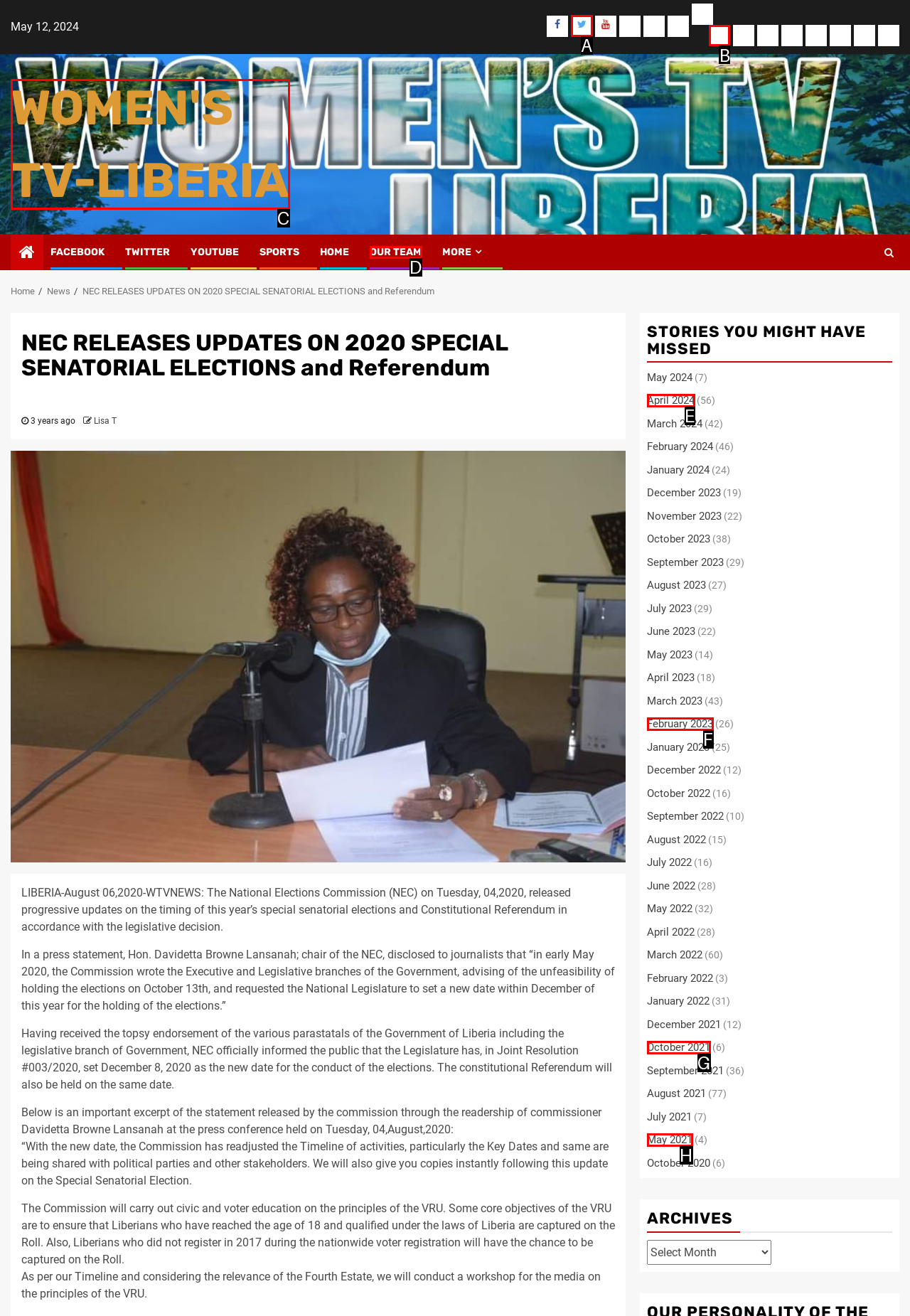To complete the task: View Entertainment stories, select the appropriate UI element to click. Respond with the letter of the correct option from the given choices.

B